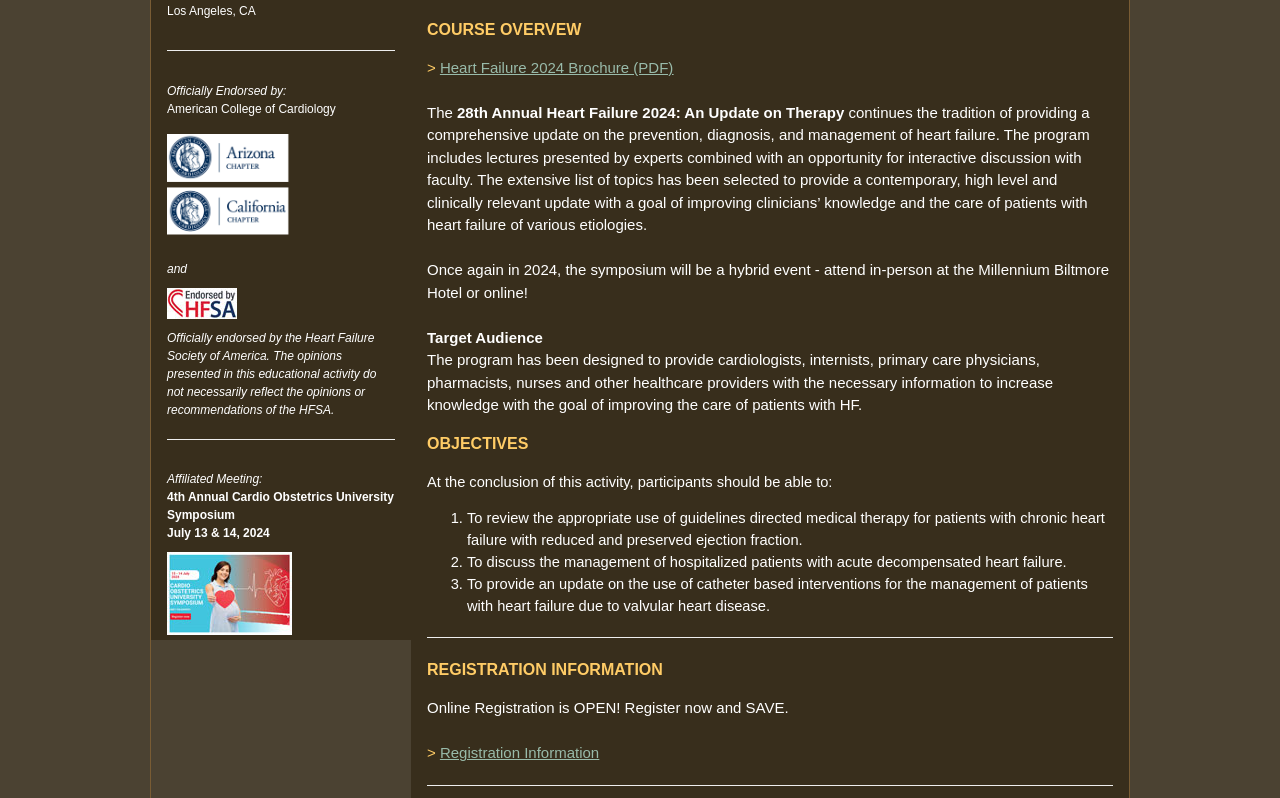Using the provided description: "parent_node: Affiliated Meeting:", find the bounding box coordinates of the corresponding UI element. The output should be four float numbers between 0 and 1, in the format [left, top, right, bottom].

[0.13, 0.731, 0.228, 0.753]